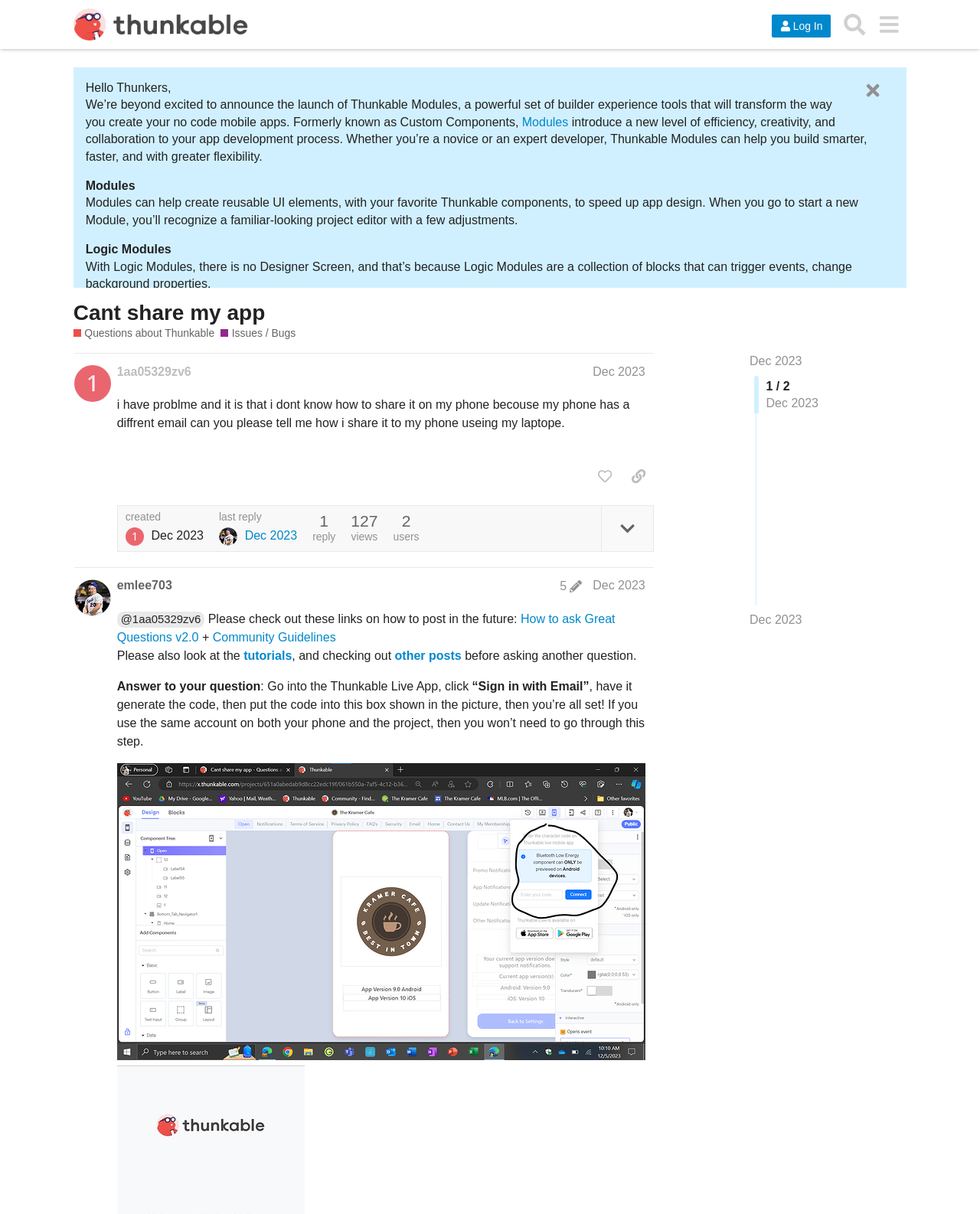Determine the bounding box coordinates for the area you should click to complete the following instruction: "Click on the 'Log In' button".

[0.787, 0.012, 0.848, 0.031]